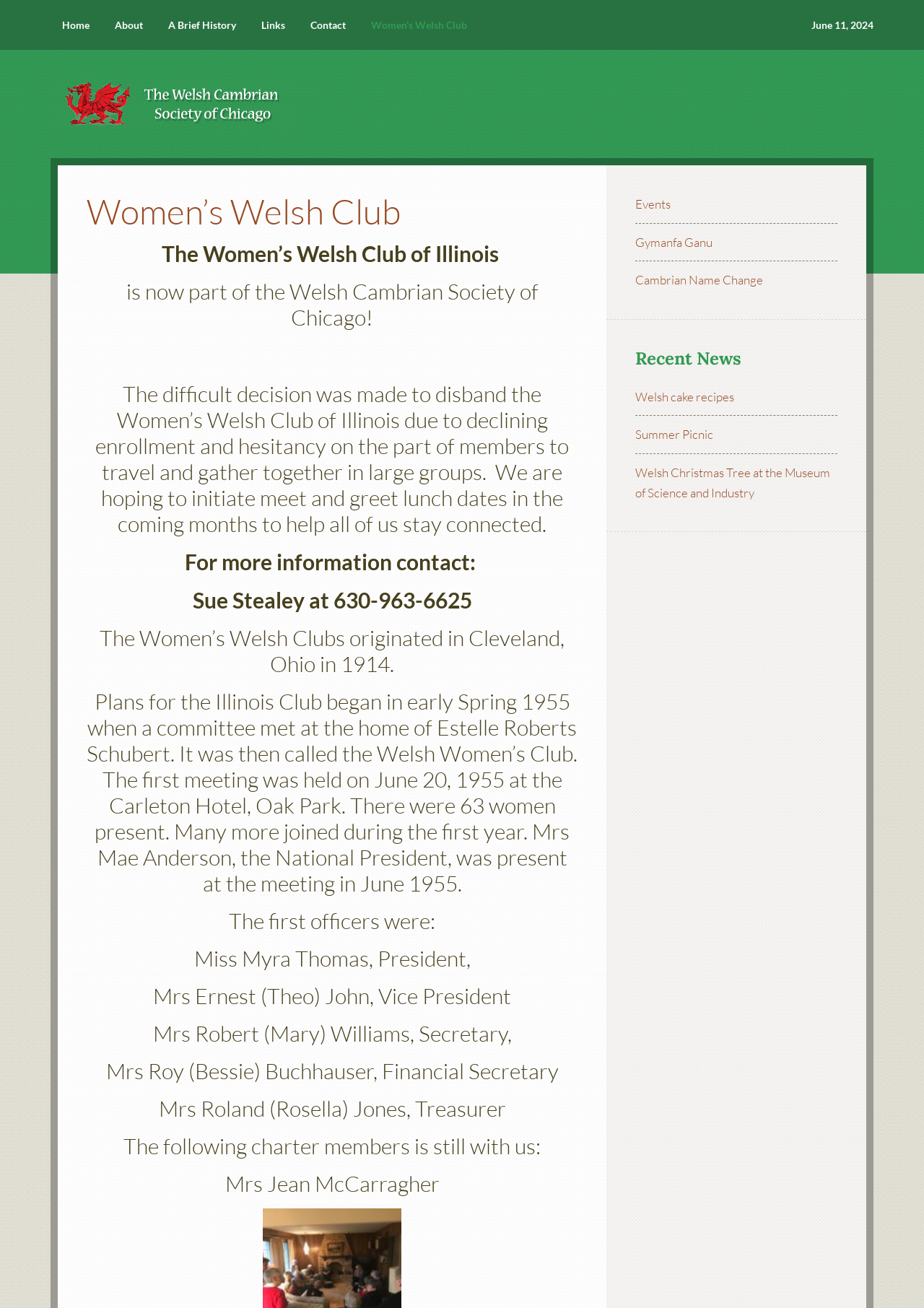Select the bounding box coordinates of the element I need to click to carry out the following instruction: "Read the A Brief History section".

[0.17, 0.0, 0.268, 0.038]